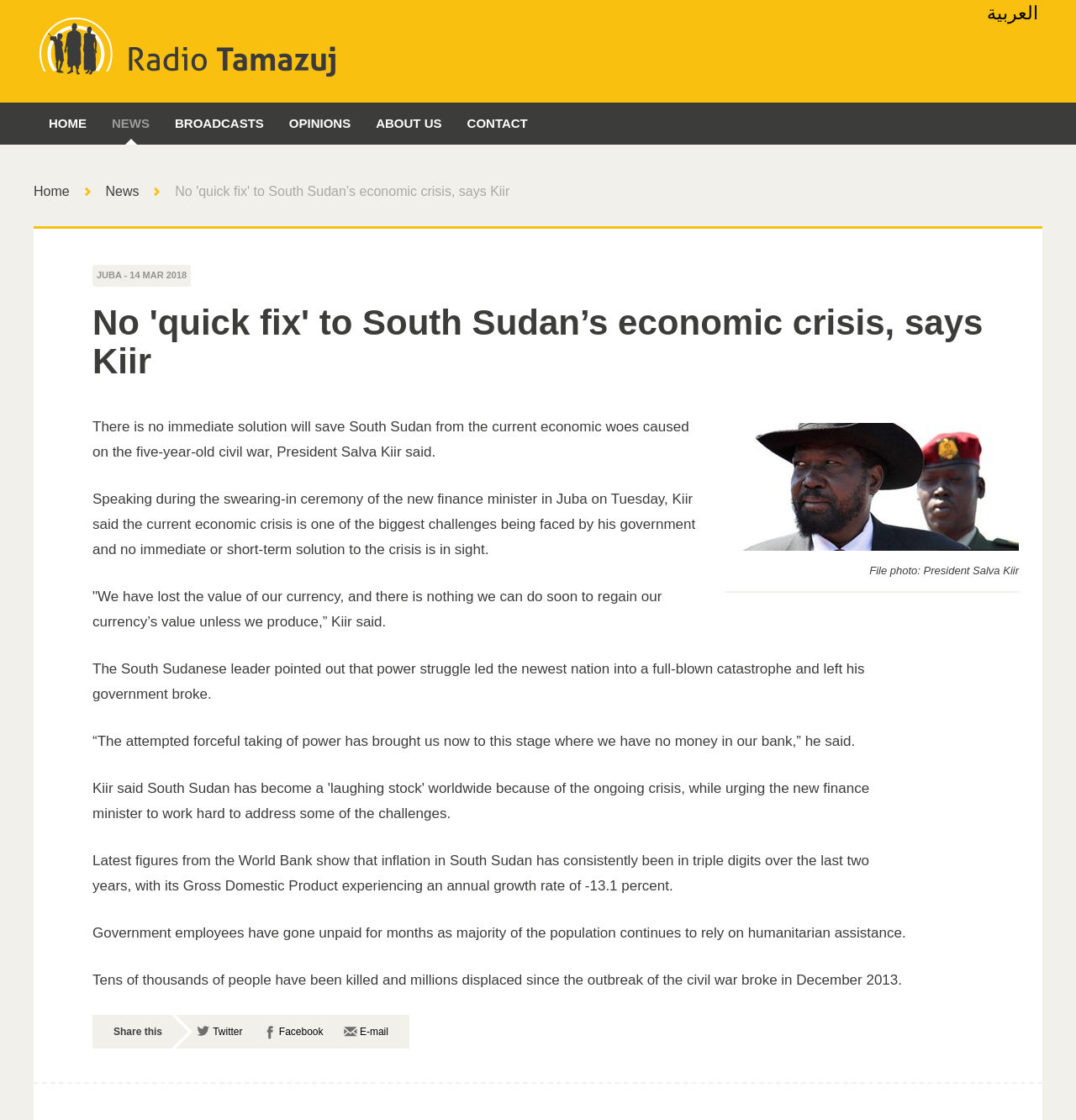Locate the bounding box coordinates of the area to click to fulfill this instruction: "Read news". The bounding box should be presented as four float numbers between 0 and 1, in the order [left, top, right, bottom].

[0.092, 0.092, 0.151, 0.129]